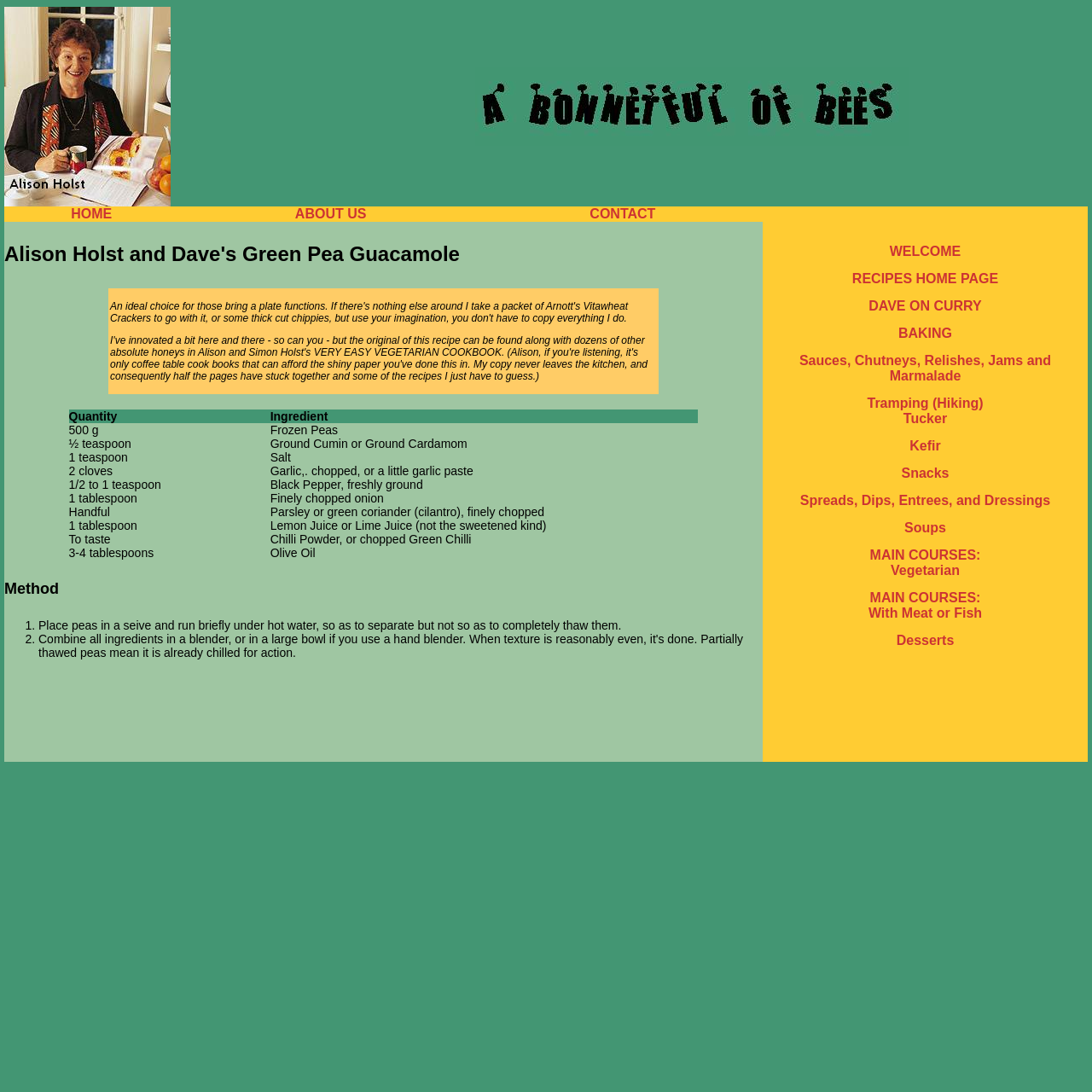What is the name of the recipe on this page?
Look at the image and respond with a one-word or short-phrase answer.

Alison Holst and Dave's Green Pea Guacamole